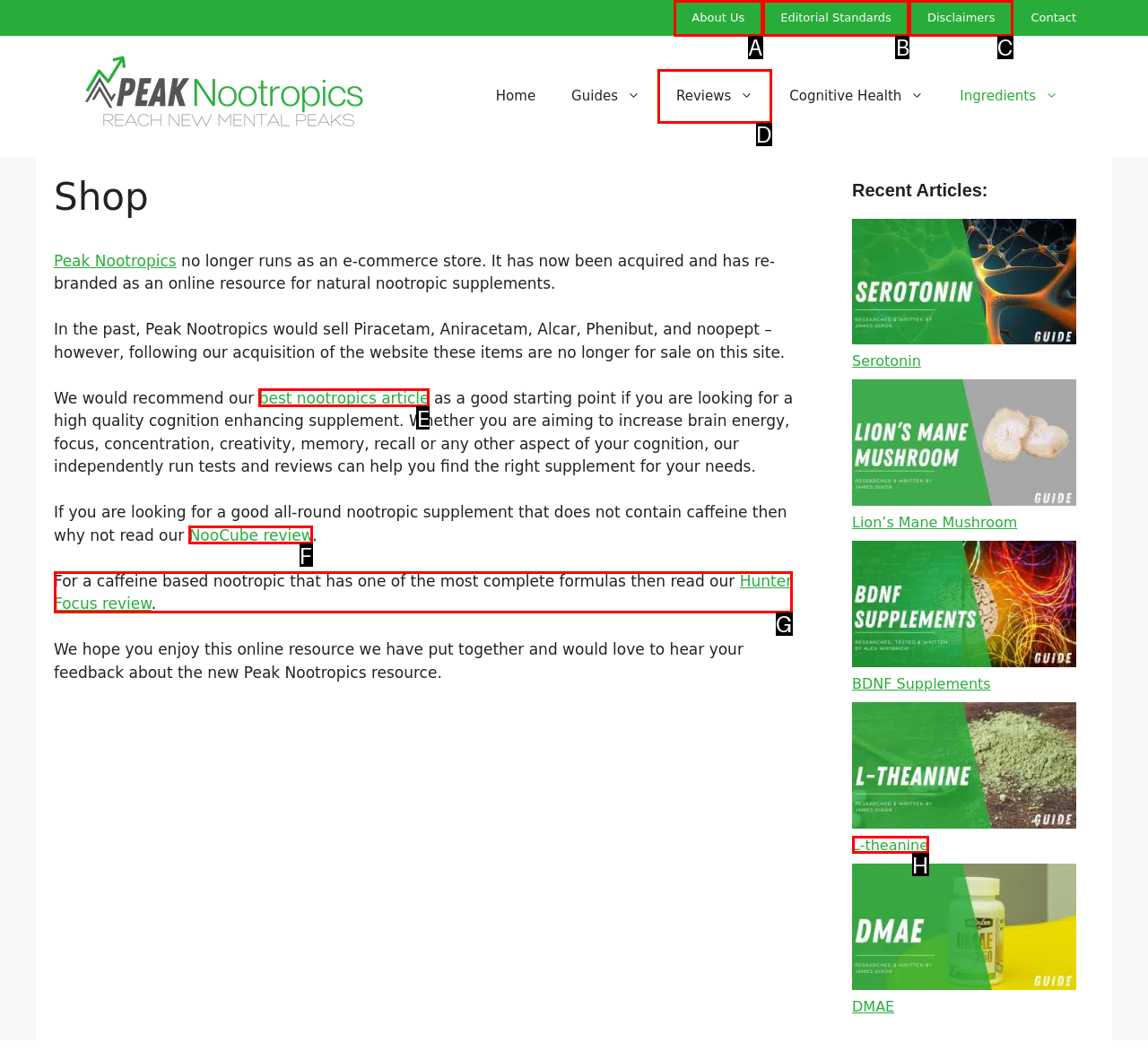Which lettered option should be clicked to perform the following task: Read the best nootropics article
Respond with the letter of the appropriate option.

E